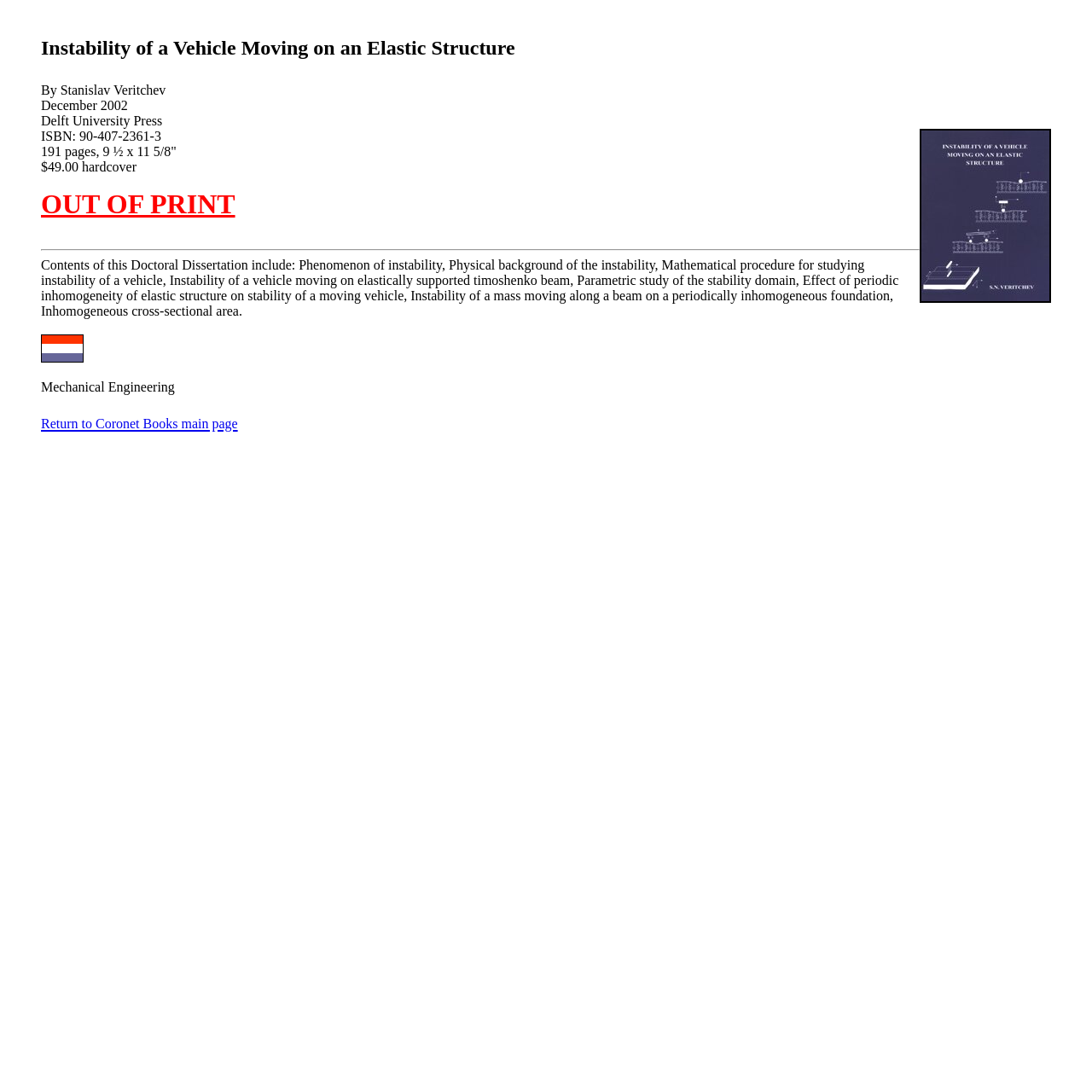Who is the author of this book?
Using the image, provide a concise answer in one word or a short phrase.

Stanislav Veritchev